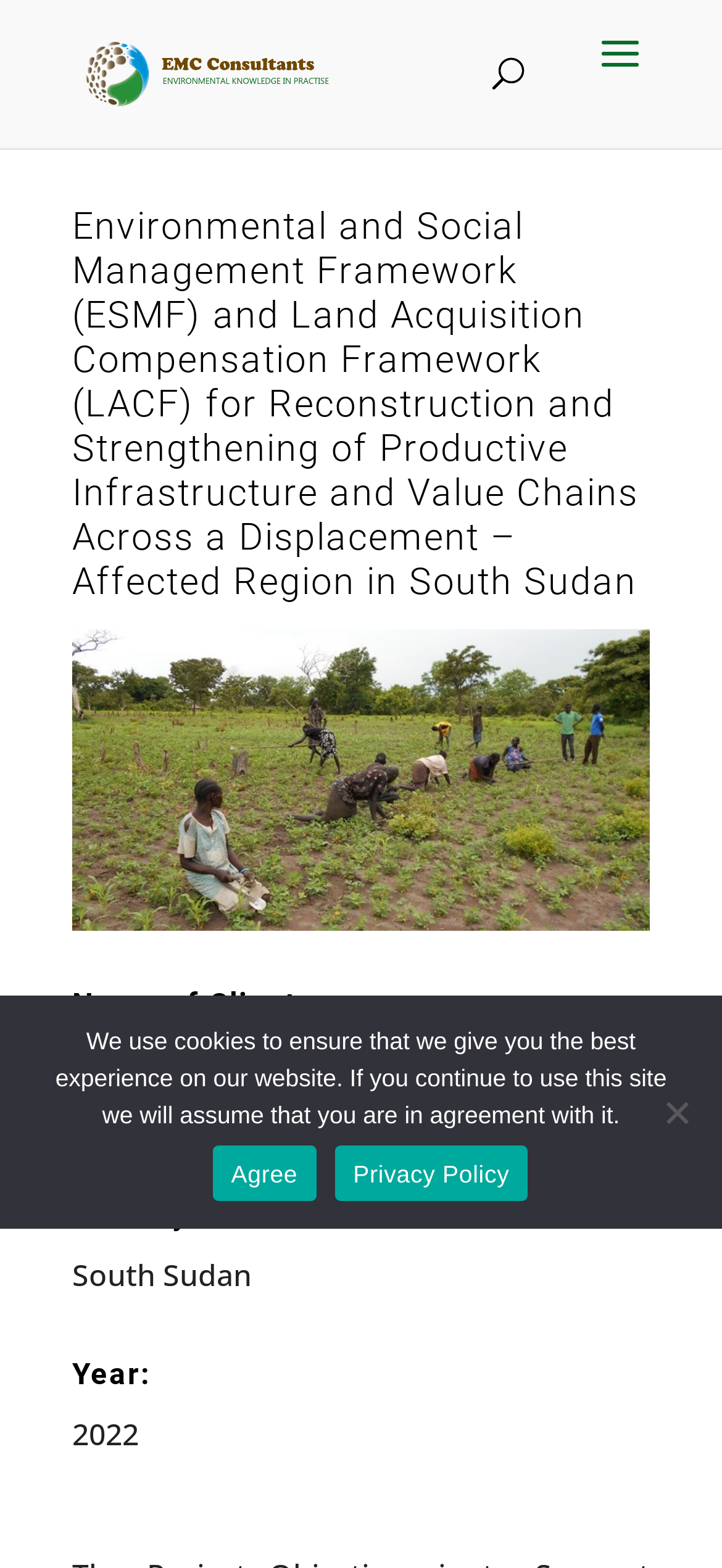Utilize the information from the image to answer the question in detail:
What is the topic of the webpage?

I found the answer by looking at the main heading of the webpage, which is 'Environmental and Social Management Framework (ESMF) and Land Acquisition Compensation Framework (LACF) for Reconstruction and Strengthening of Productive Infrastructure and Value Chains Across a Displacement – Affected Region in South Sudan', and identifying the main topic as Environmental and Social Management Framework.